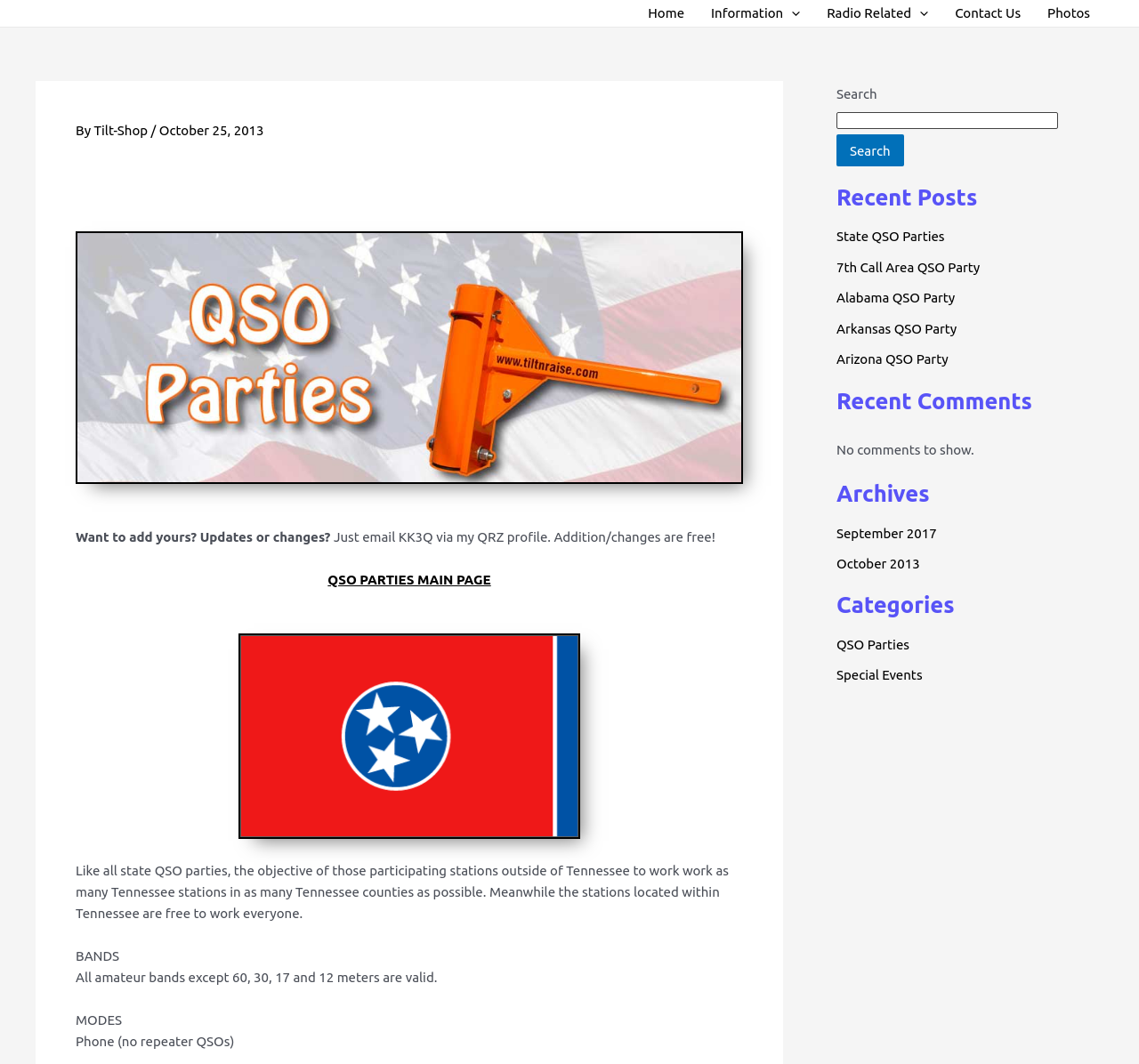Answer the question with a single word or phrase: 
What is the search function for?

Search the website